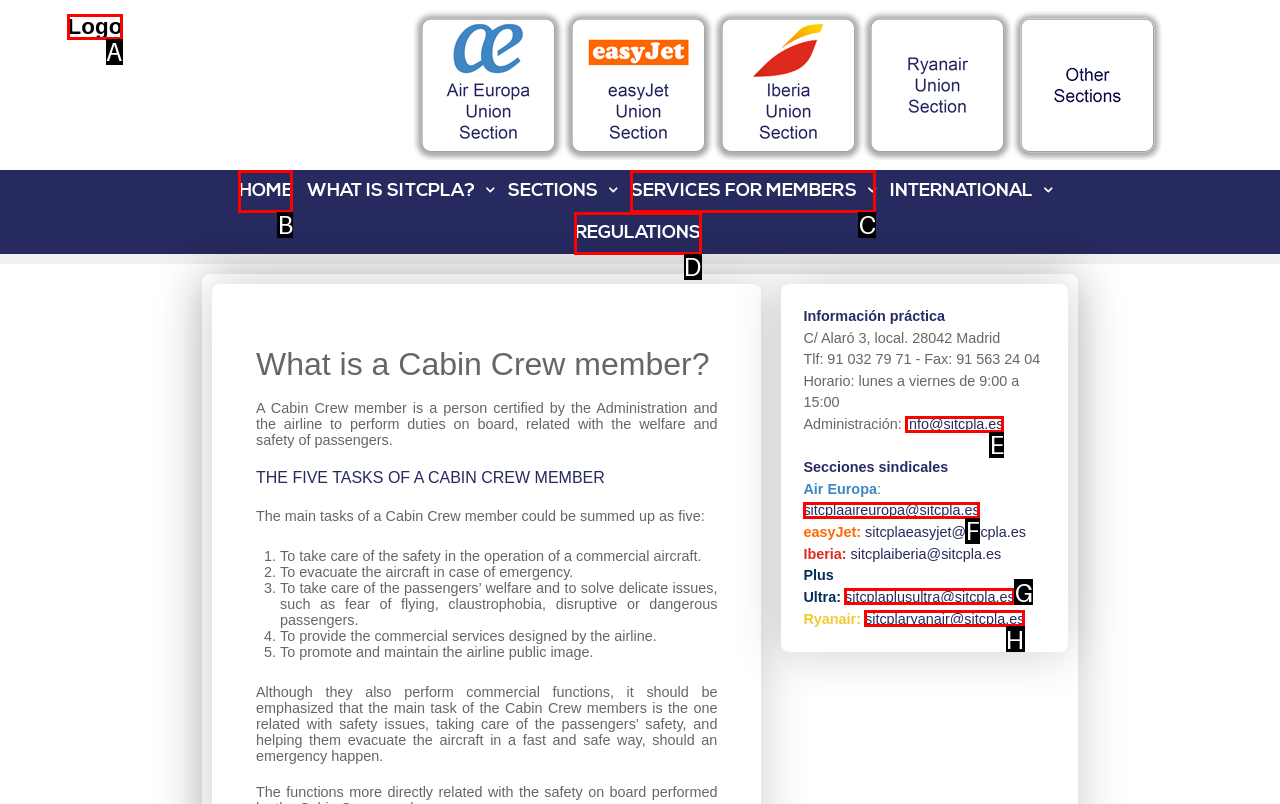Choose the HTML element you need to click to achieve the following task: Click the REGULATIONS link
Respond with the letter of the selected option from the given choices directly.

D